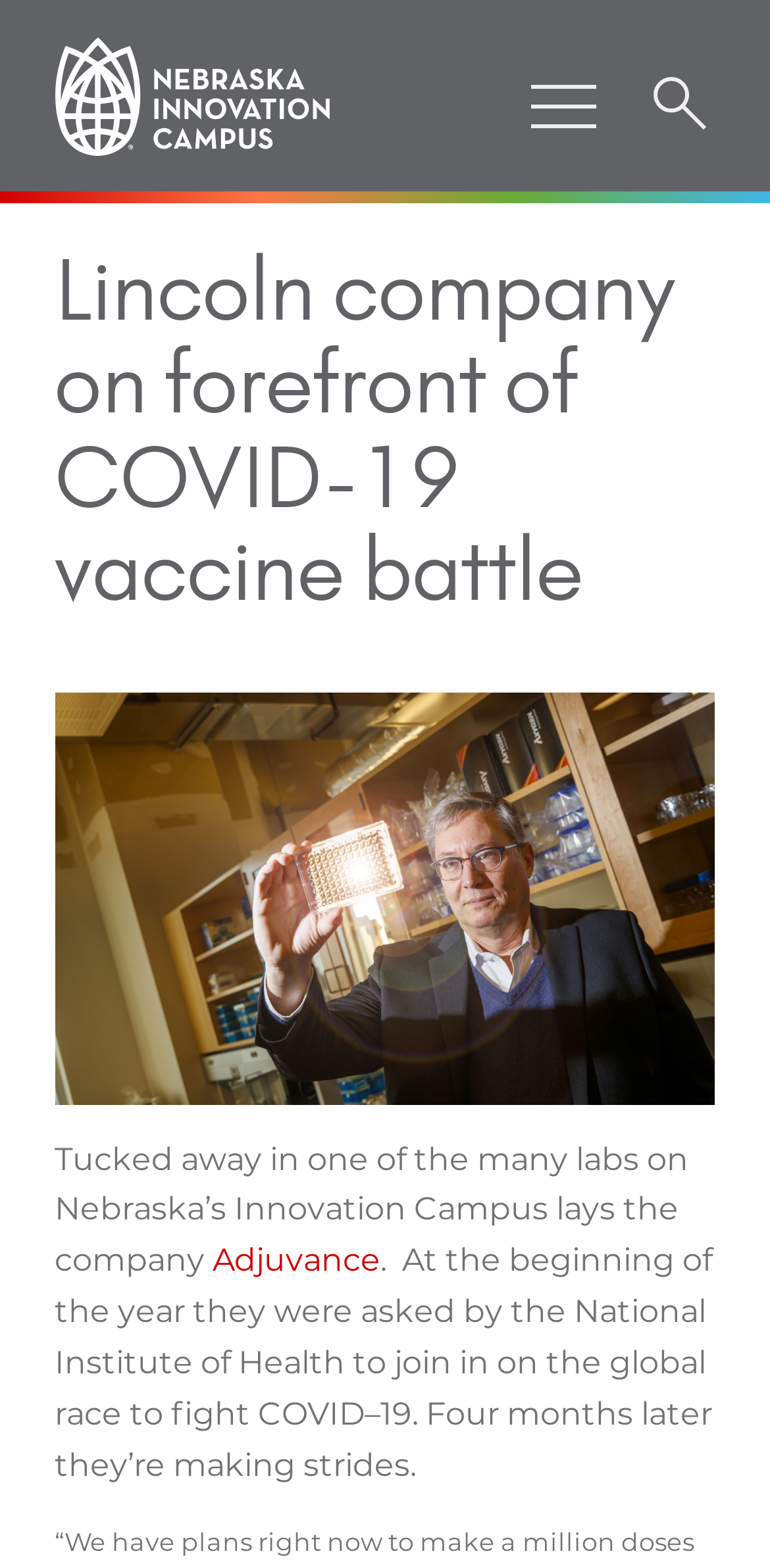Articulate a complete and detailed caption of the webpage elements.

The webpage is about a Lincoln company, Adjuvance, that is at the forefront of the COVID-19 vaccine battle. At the top left of the page, there is a logo of Nebraska Innovation Campus. To the right of the logo, there are two links, "Menu" and "Search". 

Below the logo and the links, there is a header section that spans the entire width of the page. The header section contains a heading that reads "Lincoln company on forefront of COVID-19 vaccine battle". 

Below the header section, there is an image that takes up most of the page width, depicting Adjuvance developing a component to strengthen a vaccine and prolong its dosage. 

Underneath the image, there is a block of text that describes Adjuvance, a company located in one of the labs on Nebraska's Innovation Campus. The text mentions that the company was asked by the National Institute of Health to join the global race to fight COVID-19 and that they are making strides four months later. Within this block of text, there is a link to Adjuvance.